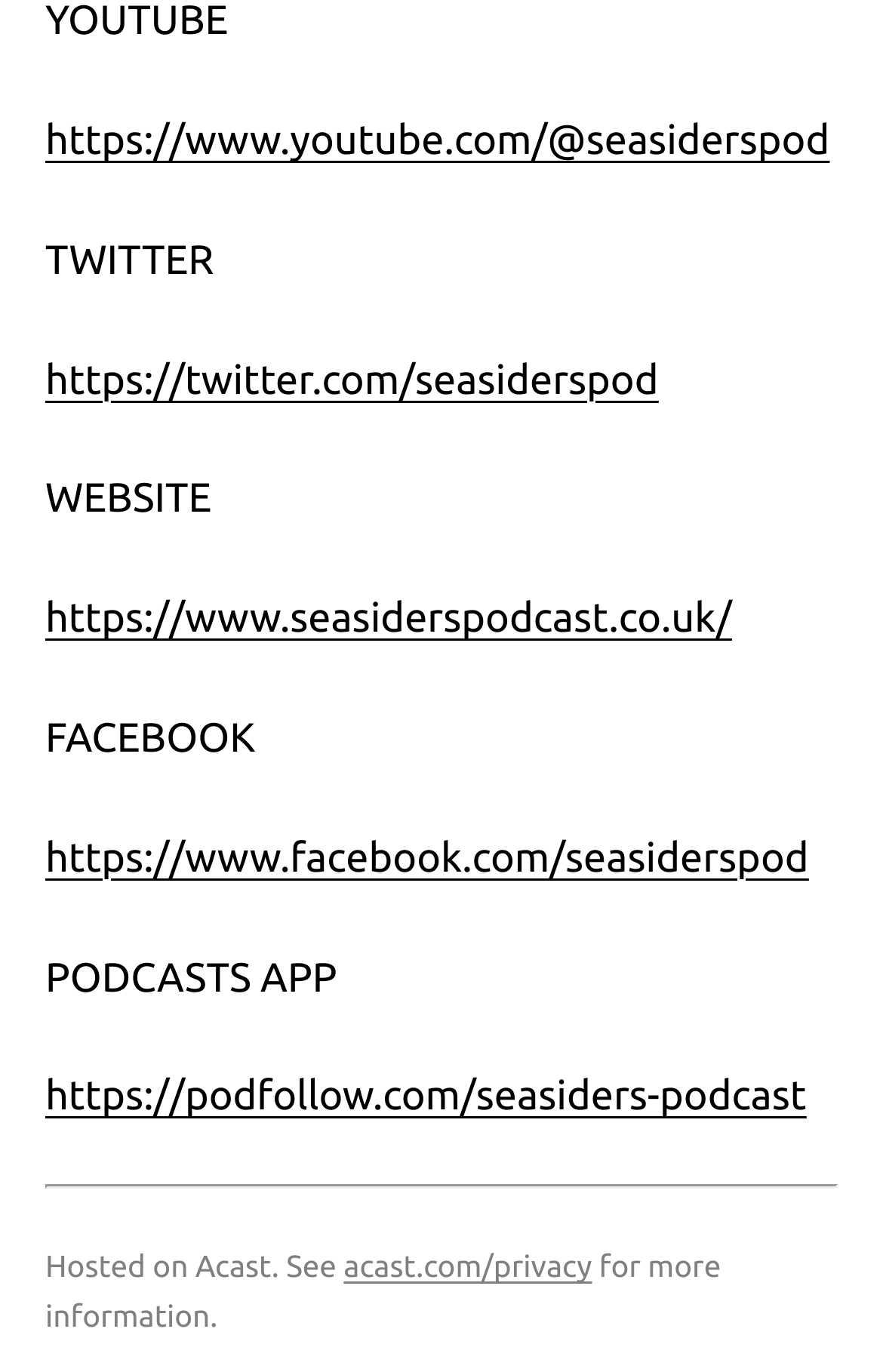Bounding box coordinates are given in the format (top-left x, top-left y, bottom-right x, bottom-right y). All values should be floating point numbers between 0 and 1. Provide the bounding box coordinate for the UI element described as: https://www.seasiderspodcast.co.uk/

[0.051, 0.434, 0.829, 0.467]